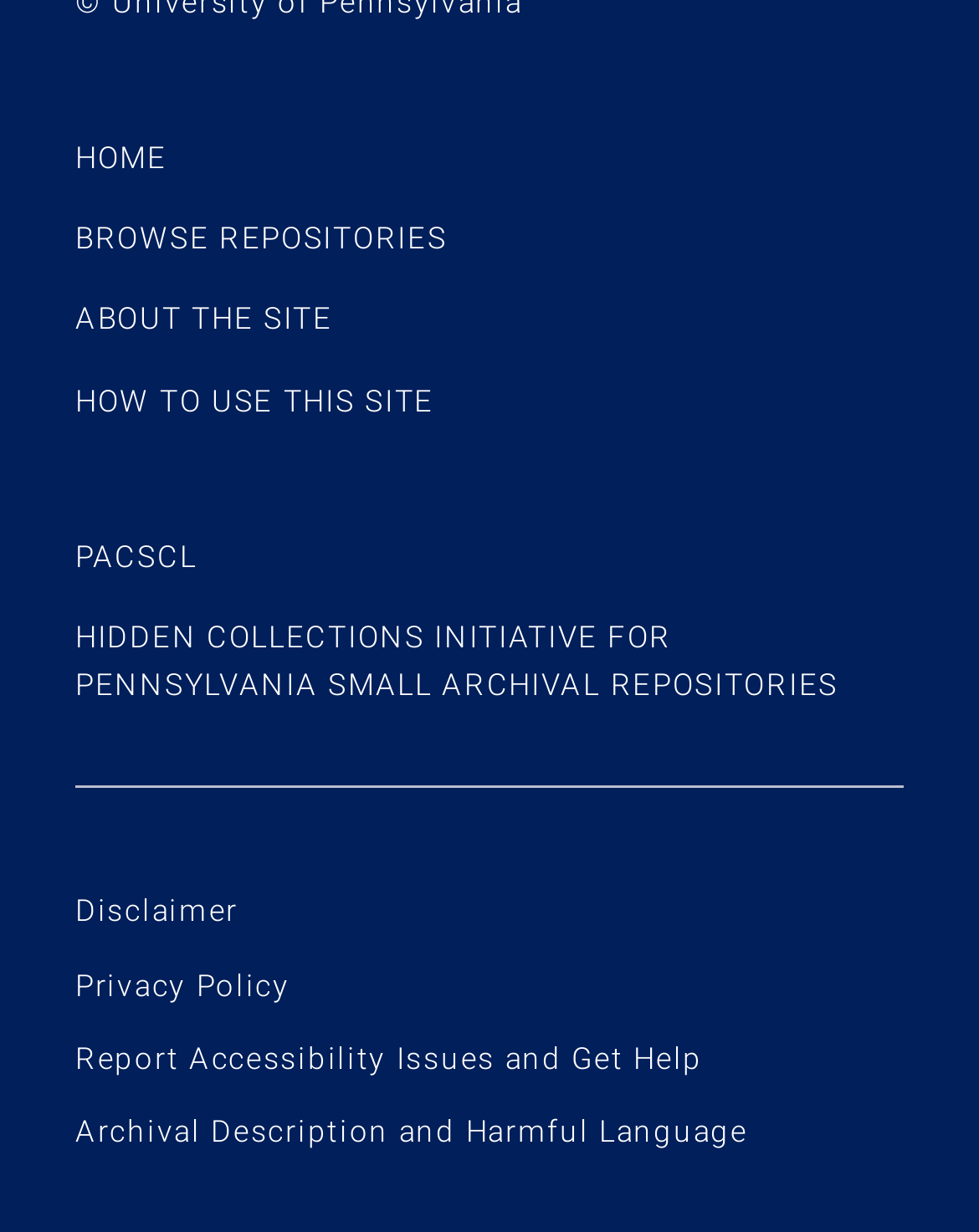What is the name of the site?
Answer with a single word or phrase by referring to the visual content.

PACSCL